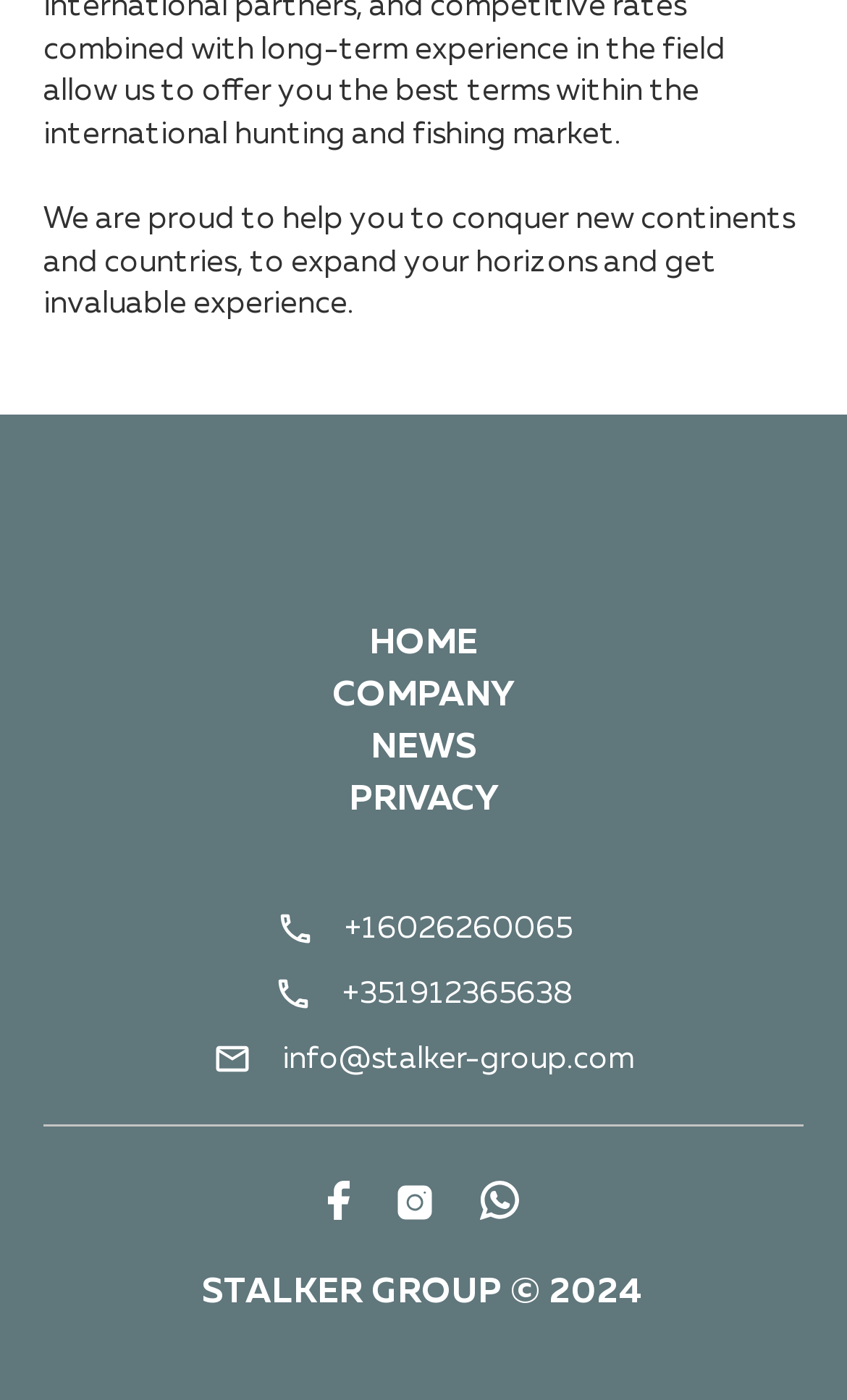What is the copyright year?
Using the information from the image, answer the question thoroughly.

The copyright year is '2024' which is displayed as a StaticText element at the bottom of the webpage, along with the company name 'STALKER GROUP'.